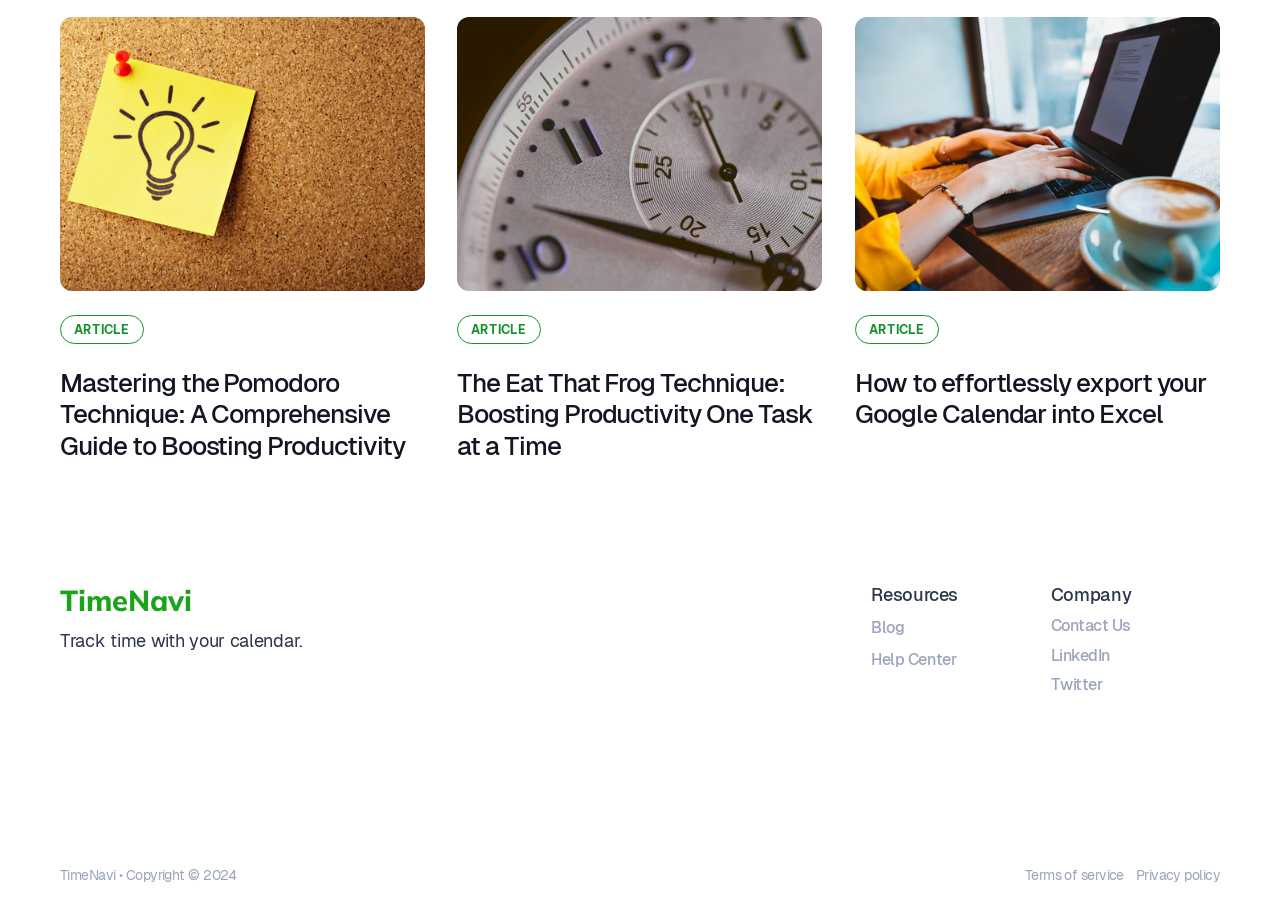Please examine the image and answer the question with a detailed explanation:
What social media platforms are linked?

The webpage contains links to LinkedIn and Twitter, which are social media platforms, allowing users to connect with the company or organization.